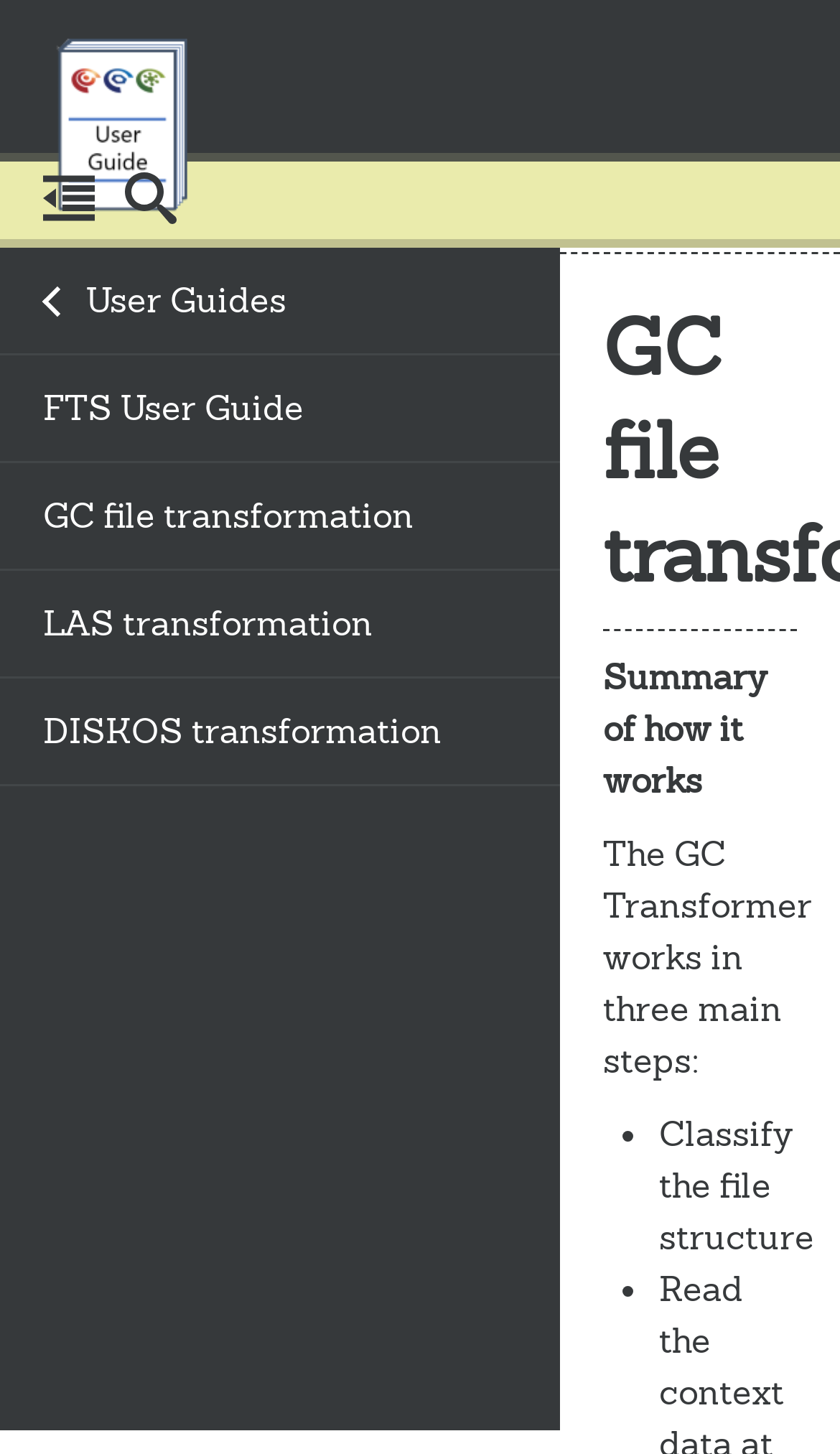Pinpoint the bounding box coordinates of the clickable element to carry out the following instruction: "Search for something."

[0.149, 0.119, 0.21, 0.154]